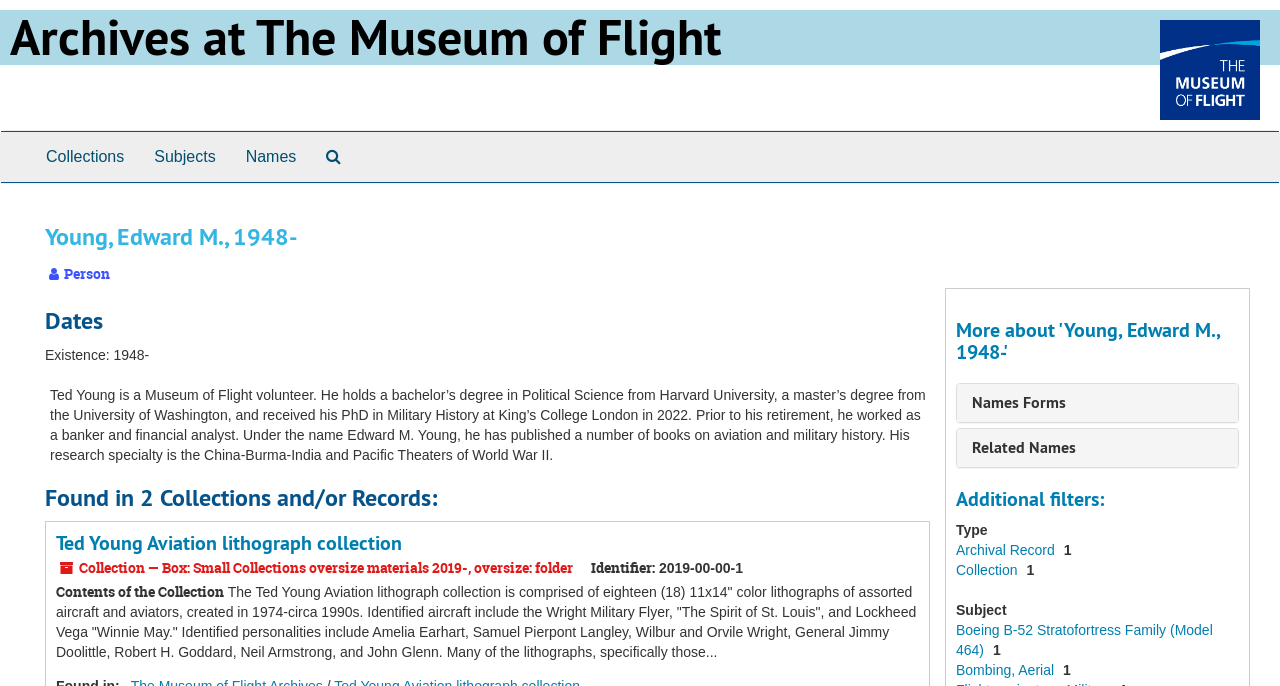Using the elements shown in the image, answer the question comprehensively: What is the name of the person described on this page?

The name of the person described on this page is obtained from the heading 'Young, Edward M., 1948-' which is located at the top of the page, indicating that the page is about this person.